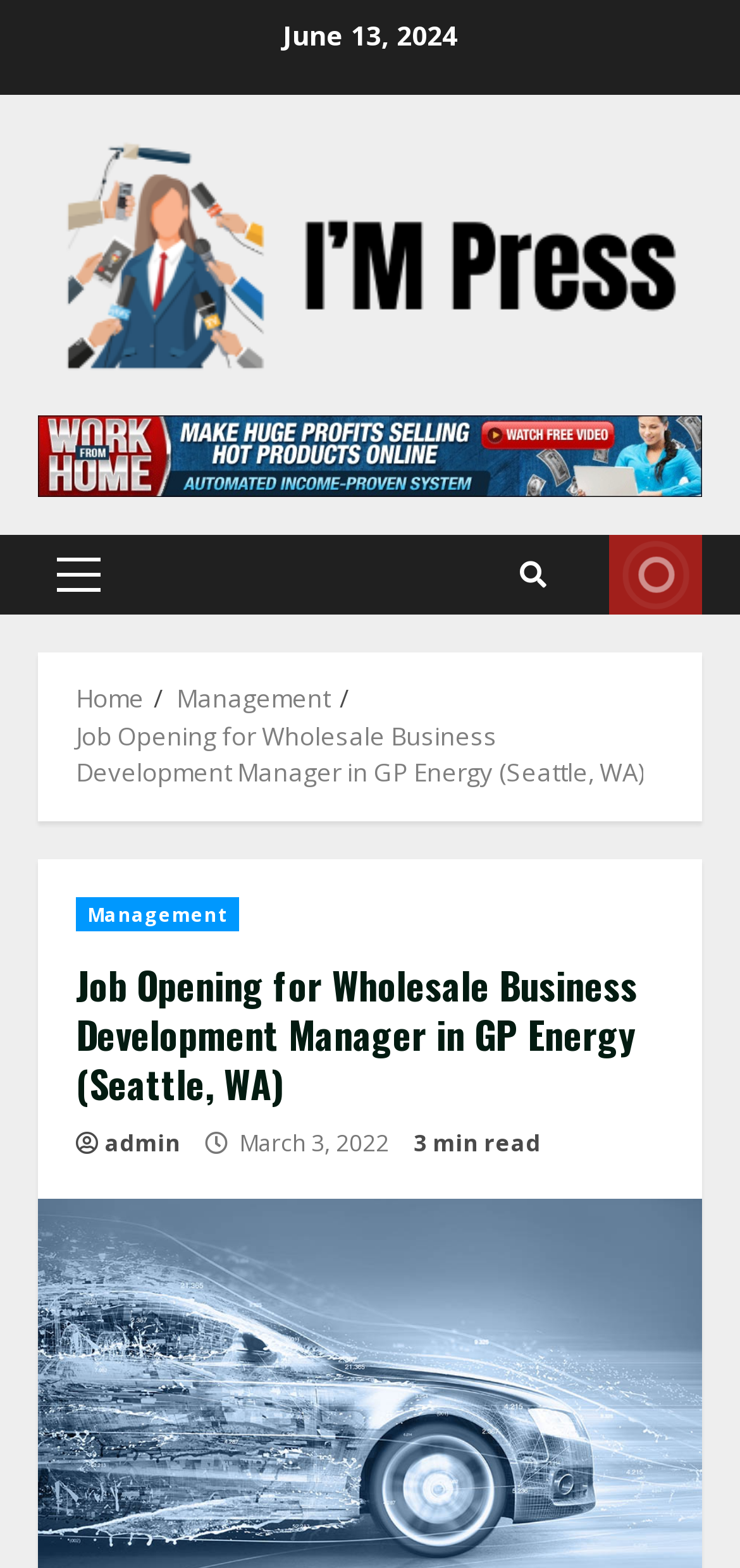Create an elaborate caption for the webpage.

The webpage appears to be a job posting for a Wholesale Business Development Manager position at GP Energy in Seattle, WA. At the top of the page, there is a date "June 13, 2024" and a link to "I-MPress" accompanied by an image of the company's logo. Below this, there is a primary menu with a link labeled "Primary Menu".

On the right side of the page, there are several links, including one with a search icon, another labeled "LIVE", and a navigation menu with breadcrumbs showing the path "Home" > "Management" > "Job Opening for Wholesale Business Development Manager in GP Energy (Seattle, WA)".

The main content of the page is a job posting with a heading that matches the title of the page. Below the heading, there are links to "Management" and "admin", as well as two lines of text, one showing the date "March 3, 2022" and the other indicating a "3 min read" time.